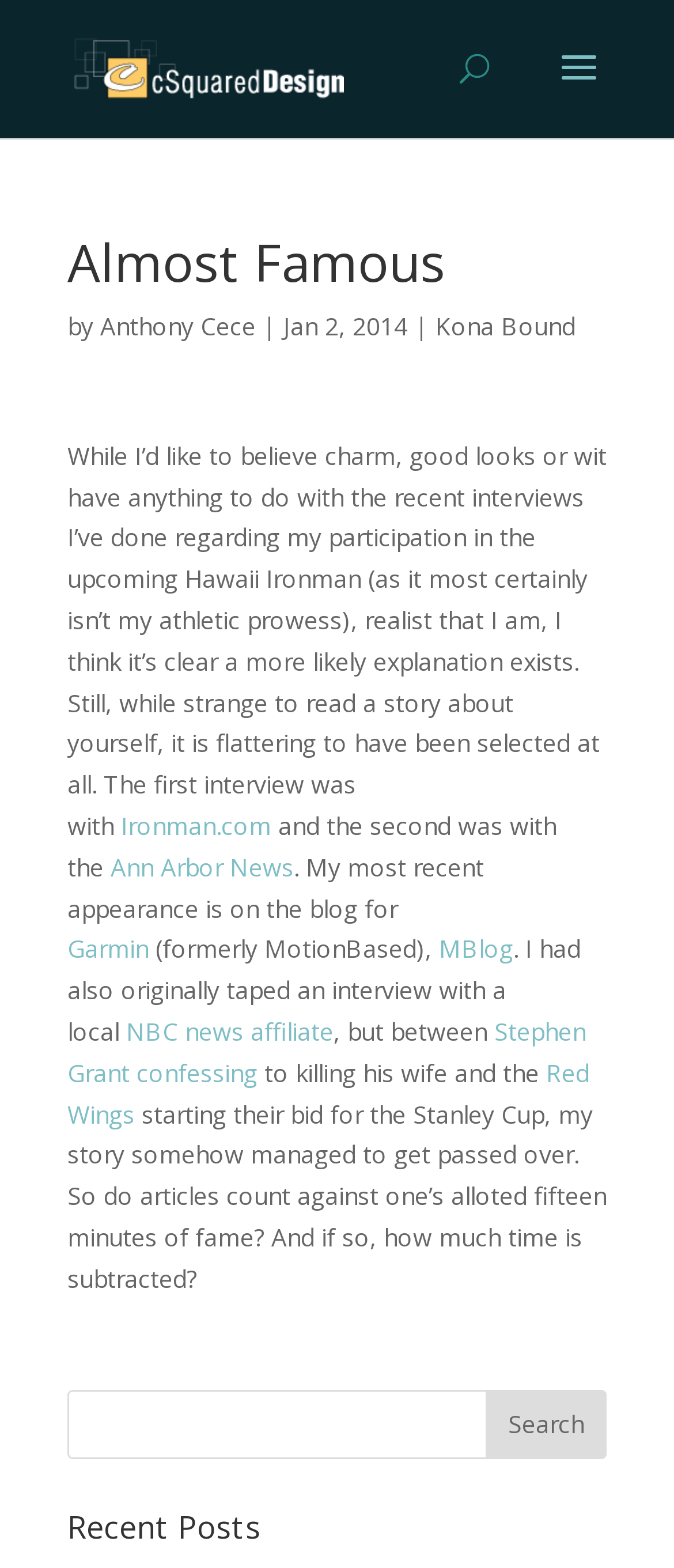Provide a one-word or short-phrase answer to the question:
What is the author of the article 'Almost Famous'?

Anthony Cece